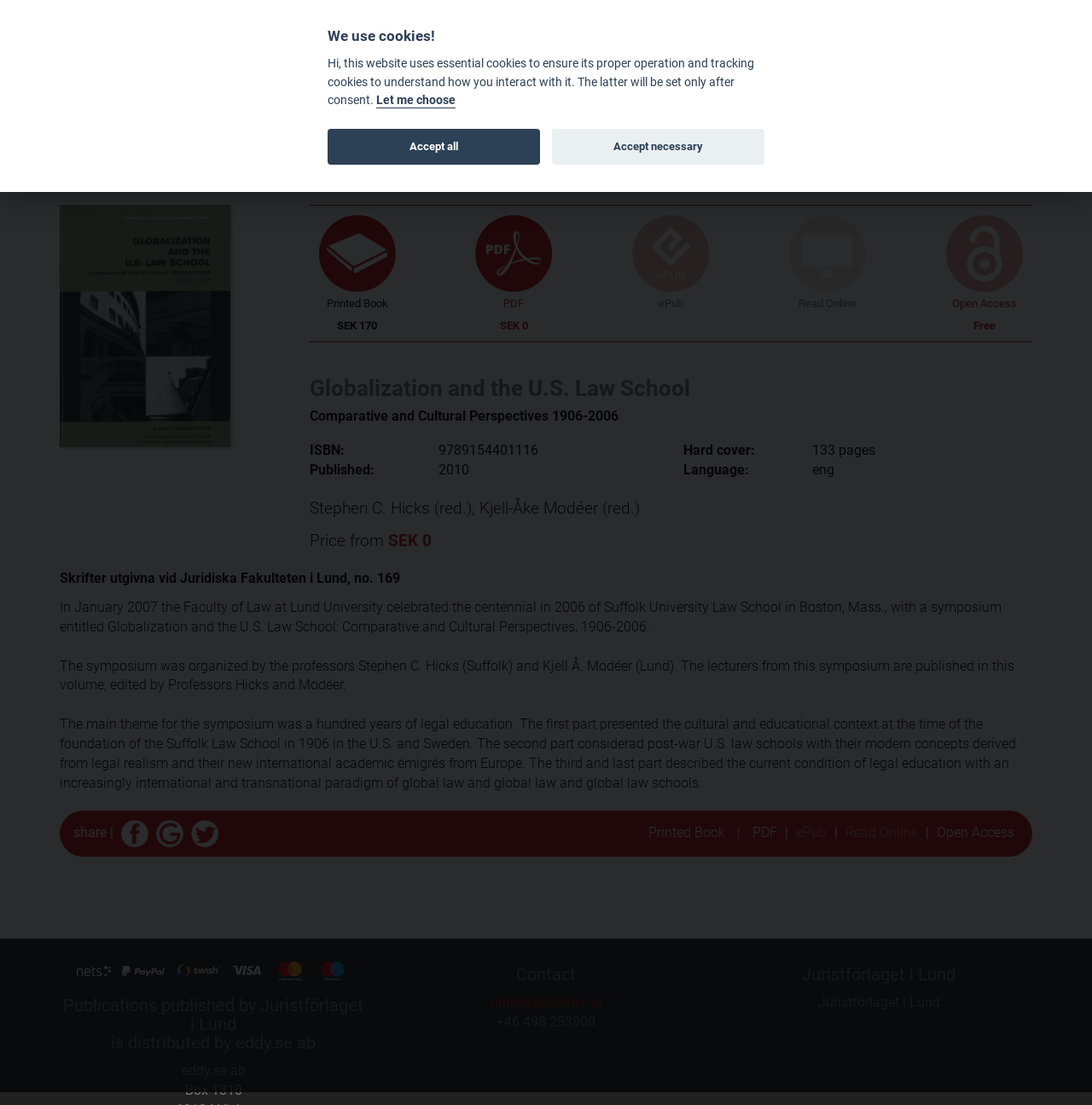Create a detailed summary of all the visual and textual information on the webpage.

This webpage is about a book titled "Globalization and the U.S. Law School: Comparative and Cultural Perspectives 1906-2006" published by Juristförlaget i Lund. At the top of the page, there is a navigation menu with links to "Home", "Terms", "Newsletter", "For resellers", "About Juristförlaget i Lund", and "About eddy.se". Below the navigation menu, there is a search bar with a "Search" button.

On the left side of the page, there is a figure with an image of the book cover. Below the book cover, there are details about the book, including the price, ISBN, publication date, language, and number of pages. The book is available in different formats, including printed book, PDF, ePub, and online reading, with prices ranging from SEK 0 to SEK 170.

The main content of the page is a description of the book, which is about a symposium celebrating the centennial of Suffolk University Law School in Boston, Mass. The symposium was organized by professors Stephen C. Hicks and Kjell Å. Modéer, and the lectures from the symposium are published in this volume. The book explores the cultural and educational context of legal education in the U.S. and Sweden, as well as the current condition of legal education with an increasingly international and transnational paradigm.

At the bottom of the page, there are links to share the book on social media, as well as options to print, download, or read the book online. There is also a section with contact information, including an address, phone number, and email address. Finally, there is a dialog box that appears at the top of the page, informing users that the website uses cookies and asking for their consent.